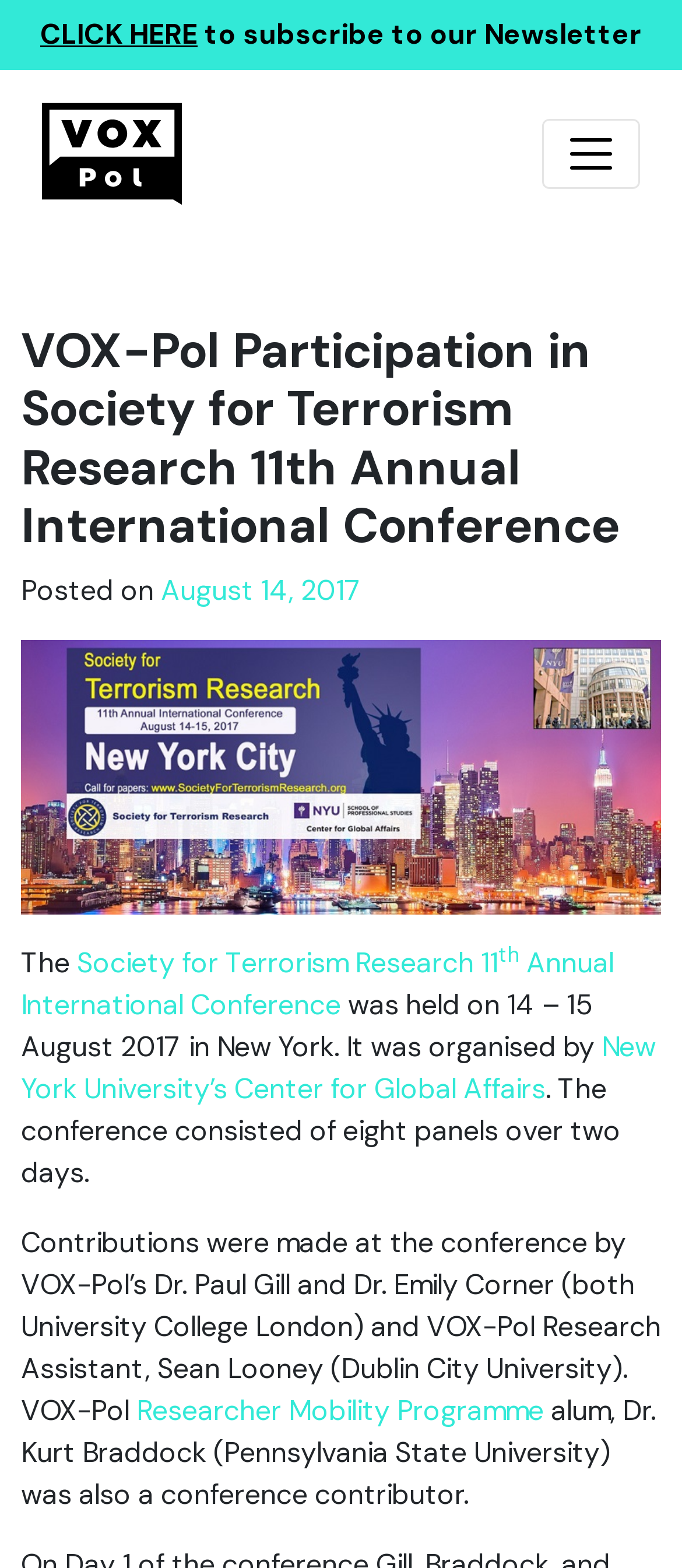What is the date of the conference?
Based on the screenshot, answer the question with a single word or phrase.

14-15 August 2017